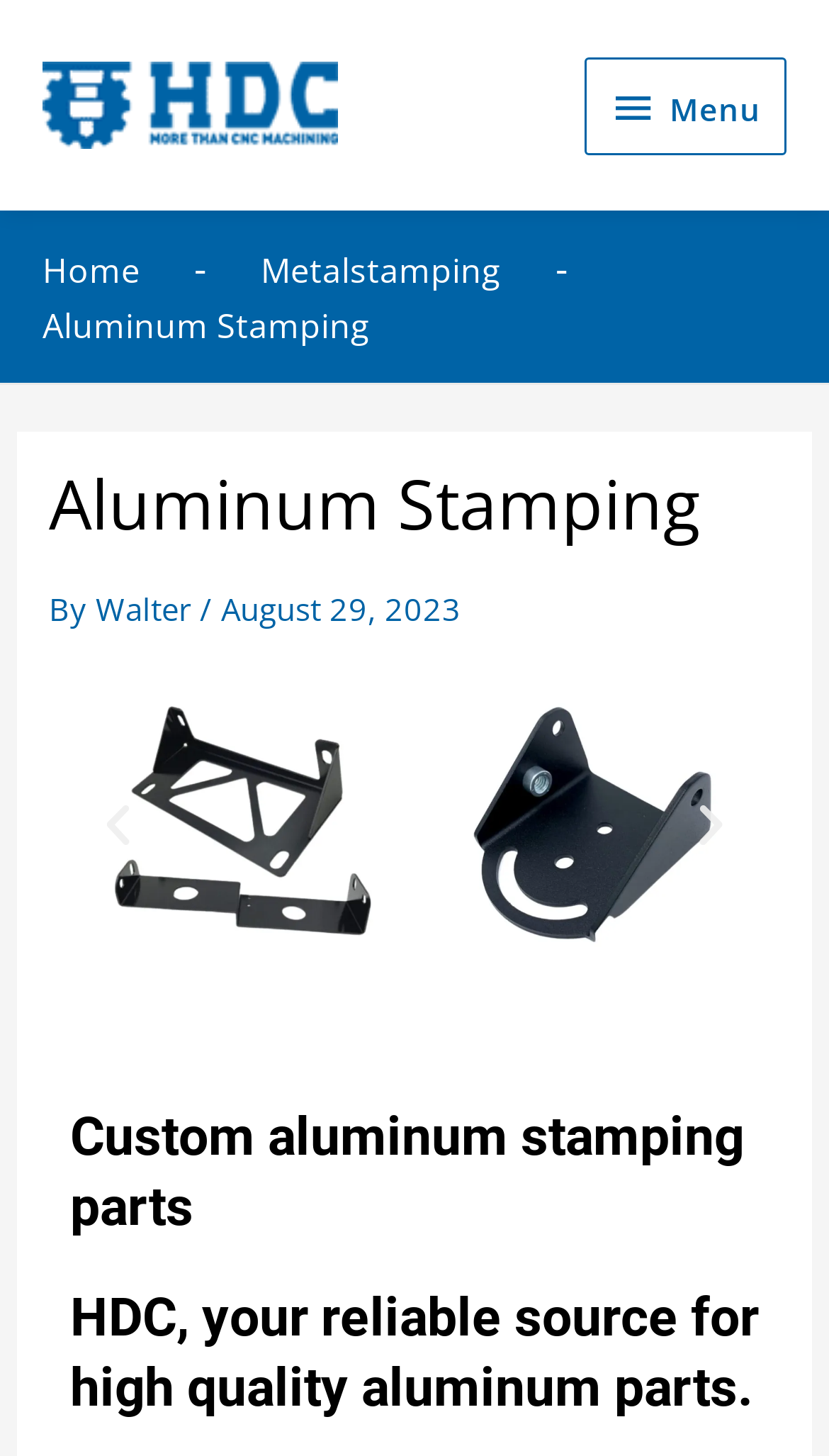Provide the bounding box coordinates of the HTML element described as: "alt="cropped logo.png"". The bounding box coordinates should be four float numbers between 0 and 1, i.e., [left, top, right, bottom].

[0.051, 0.055, 0.408, 0.084]